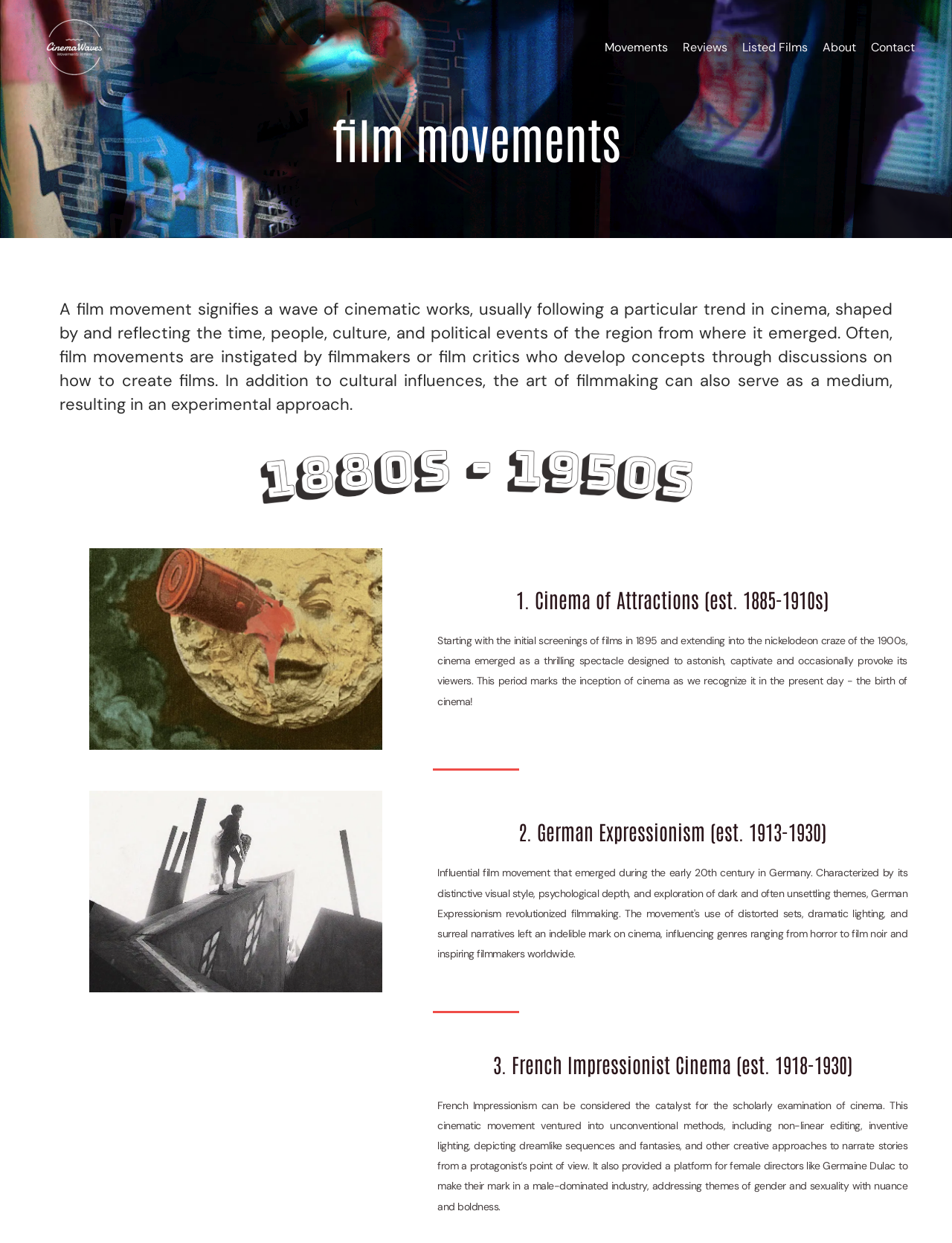Create an elaborate caption that covers all aspects of the webpage.

The webpage is about film movements, with a focus on exploring the history of art cinema. At the top left, there is a white logo of CinemaWaves. To the right of the logo, there is a navigation menu with links to different sections of the website, including "Movements", "Reviews", "Listed Films", "About", and "Contact".

Below the navigation menu, there is a large heading that reads "Film Movements". Underneath the heading, there is a paragraph of text that explains what a film movement is, describing it as a wave of cinematic works that reflect the time, culture, and political events of a particular region.

To the right of the paragraph, there is an image with a caption "Film movements from 1880s - 1950s". Below the image, there are several sections, each dedicated to a specific film movement. The first section is about Cinema of Attractions, which is described as a thrilling spectacle designed to astonish and captivate viewers. There is a link to learn more about Cinema of Attractions, accompanied by an image of the film "A Trip to the Moon" by Georges Melies.

The next section is about German Expressionism, which is described as a cinematic movement that emerged in the 1910s and 1920s. There is a link to learn more about German Expressionism, accompanied by an image of the film "The Cabinet of Dr. Caligari" by Robert Wiene.

The third section is about French Impressionist Cinema, which is described as a movement that ventured into unconventional methods of storytelling, including non-linear editing and inventive lighting. There is a link to learn more about French Impressionist Cinema, accompanied by a text that discusses the movement's focus on themes of gender and sexuality.

Overall, the webpage provides an overview of different film movements, with images, links, and descriptive text that provide more information about each movement.